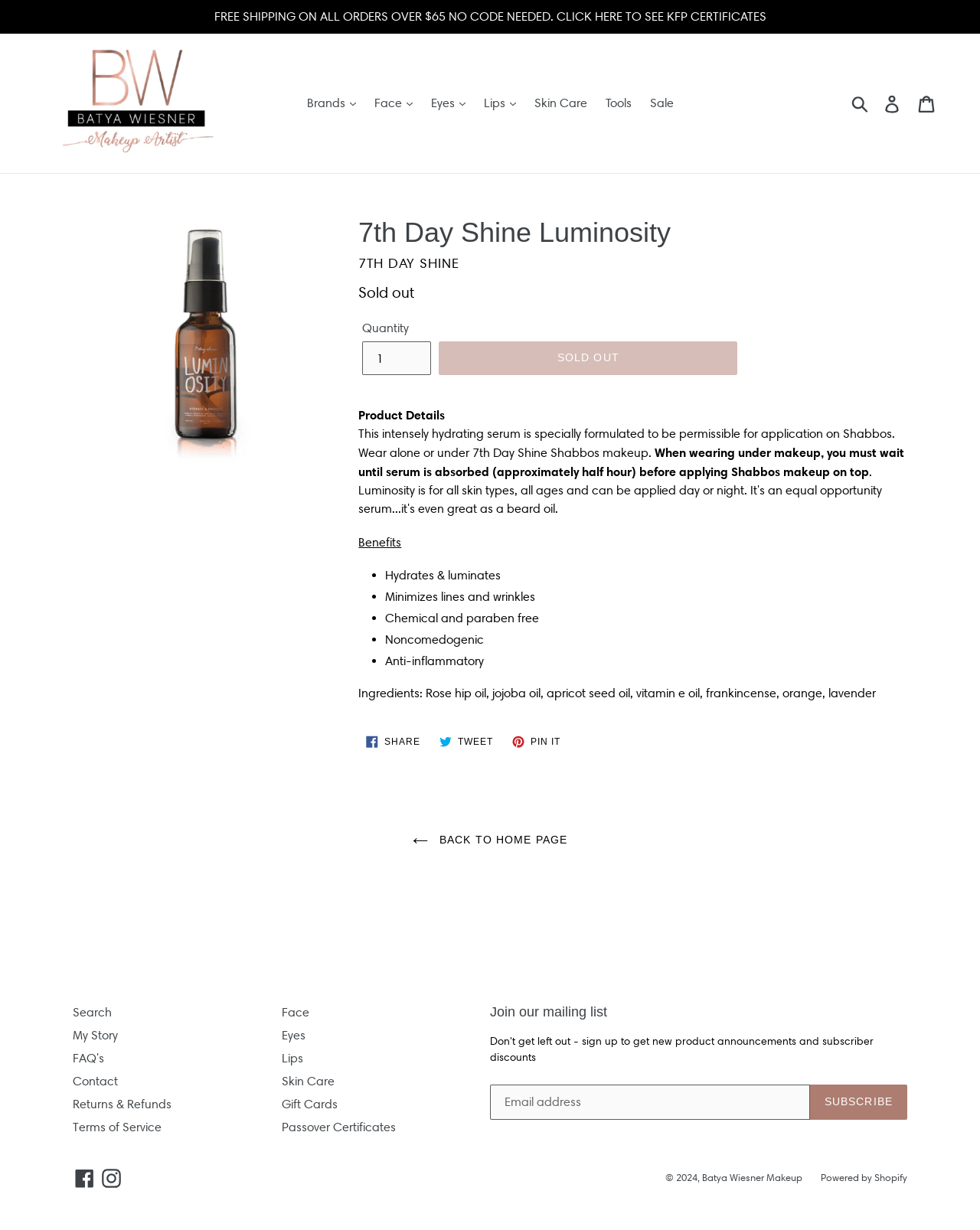Please locate the bounding box coordinates for the element that should be clicked to achieve the following instruction: "Share on Facebook". Ensure the coordinates are given as four float numbers between 0 and 1, i.e., [left, top, right, bottom].

[0.366, 0.593, 0.437, 0.613]